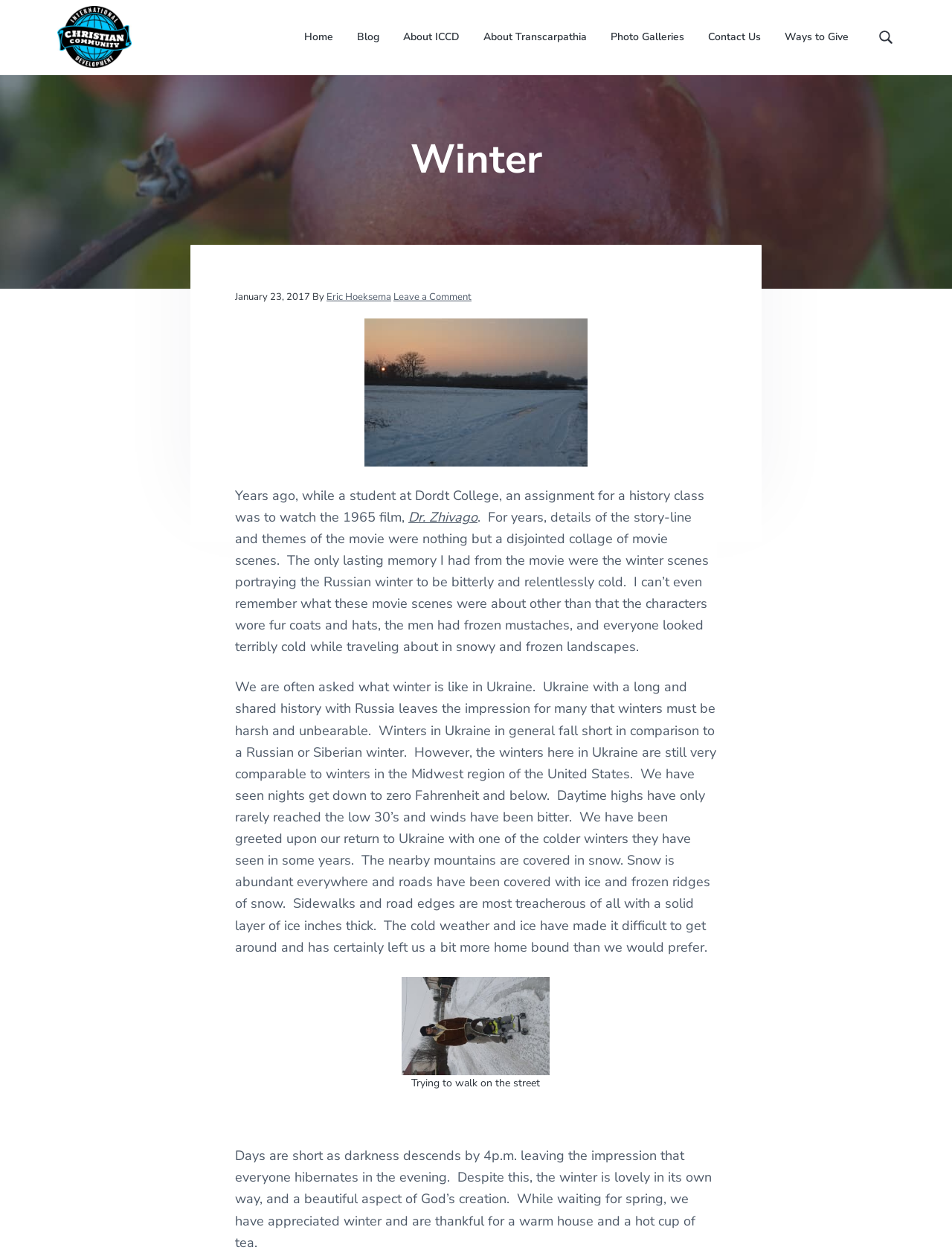From the screenshot, find the bounding box of the UI element matching this description: "parent_node: Search this website". Supply the bounding box coordinates in the form [left, top, right, bottom], each a float between 0 and 1.

[0.92, 0.022, 0.94, 0.037]